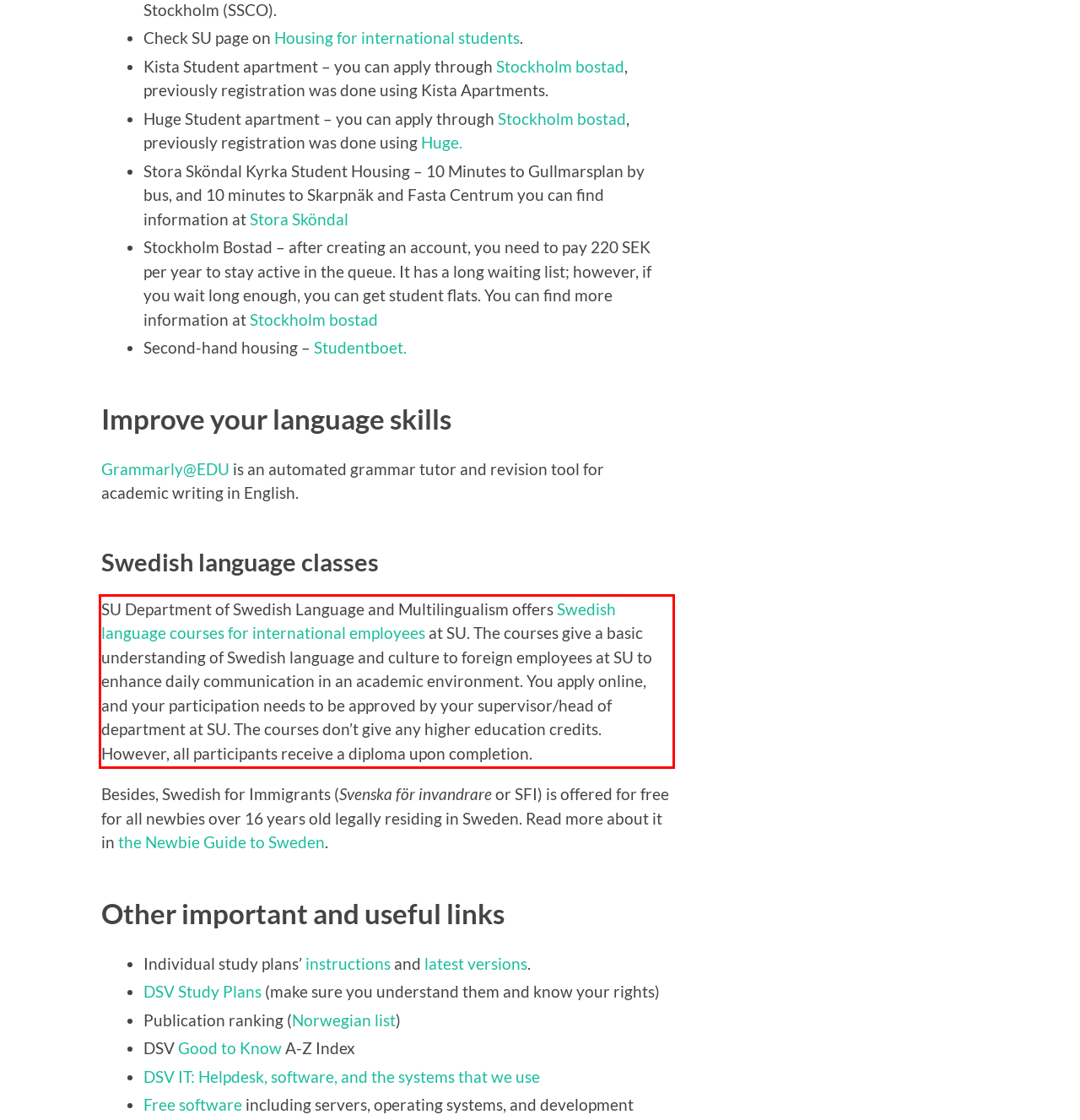Examine the webpage screenshot and use OCR to recognize and output the text within the red bounding box.

SU Department of Swedish Language and Multilingualism offers Swedish language courses for international employees at SU. The courses give a basic understanding of Swedish language and culture to foreign employees at SU to enhance daily communication in an academic environment. You apply online, and your participation needs to be approved by your supervisor/head of department at SU. The courses don’t give any higher education credits. However, all participants receive a diploma upon completion.